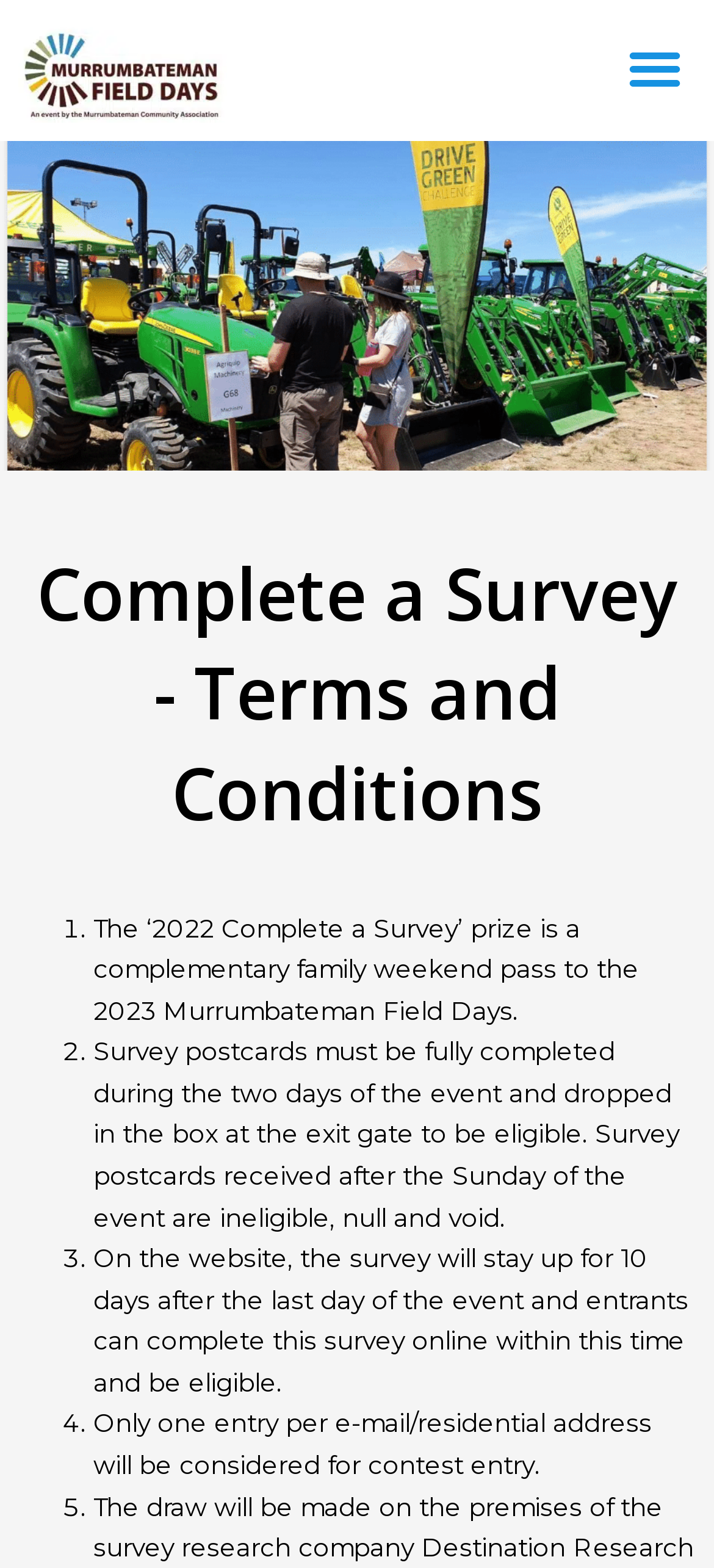Predict the bounding box of the UI element that fits this description: "Menu".

[0.859, 0.019, 0.974, 0.071]